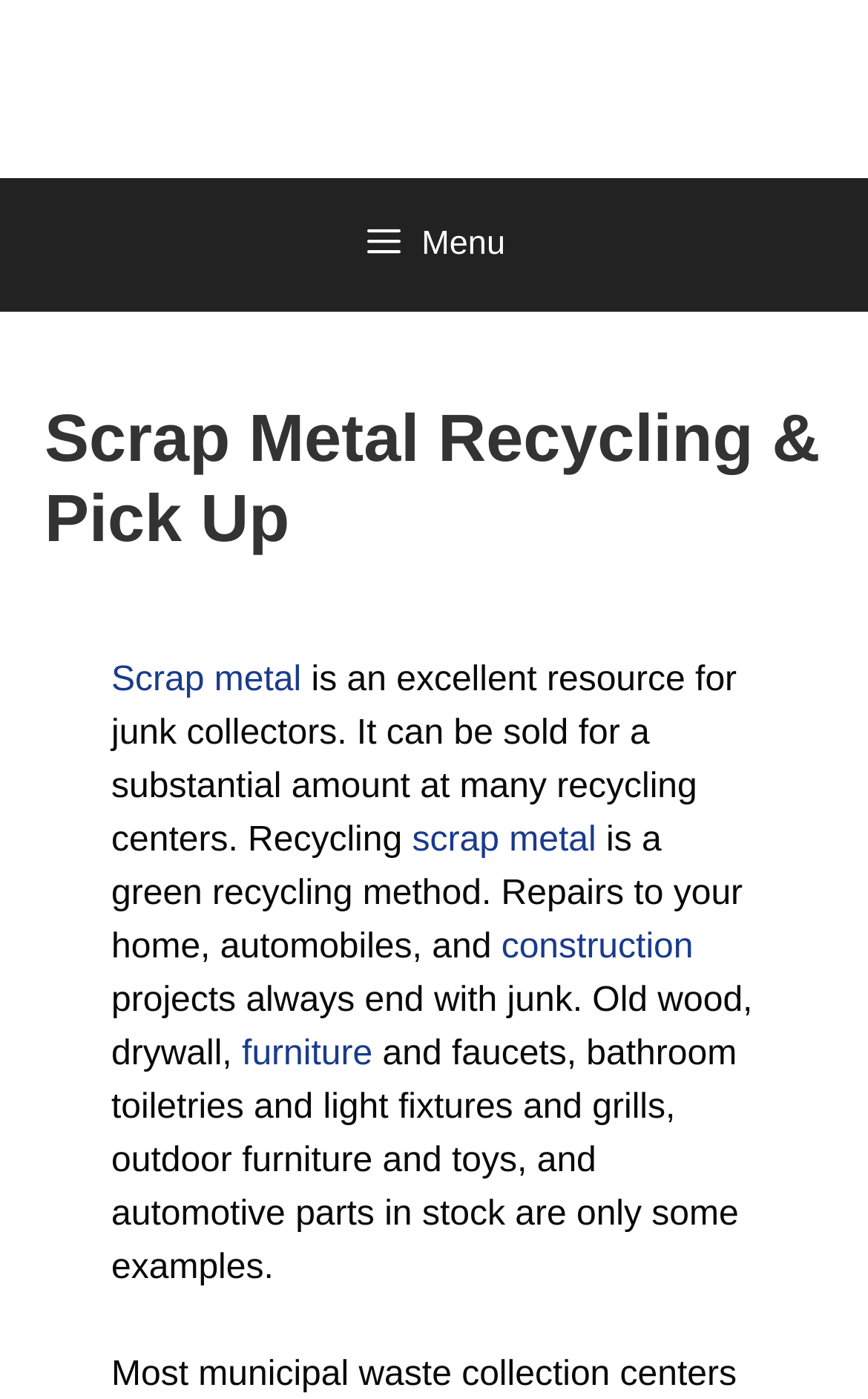Respond to the question below with a single word or phrase: What can scrap metal be sold for?

Substantial amount